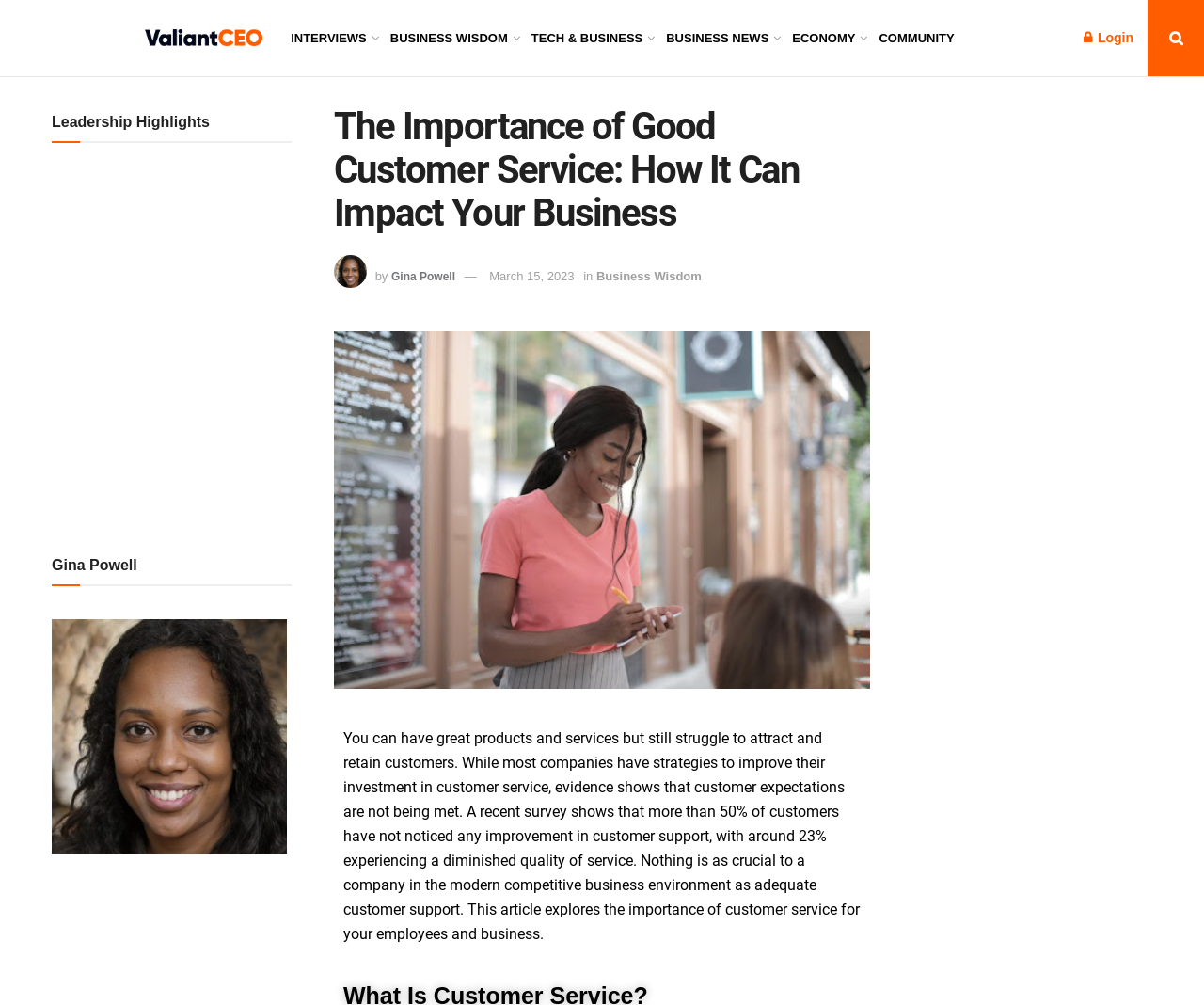What is the category of the article?
Refer to the screenshot and deliver a thorough answer to the question presented.

I found the category of the article by looking at the links below the author's name. One of the links says 'Business Wisdom', which suggests that this is the category under which the article falls.